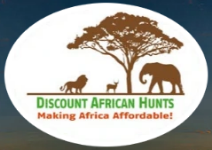What is the slogan of Discount African Hunts?
Based on the image, give a concise answer in the form of a single word or short phrase.

Making Africa Affordable!